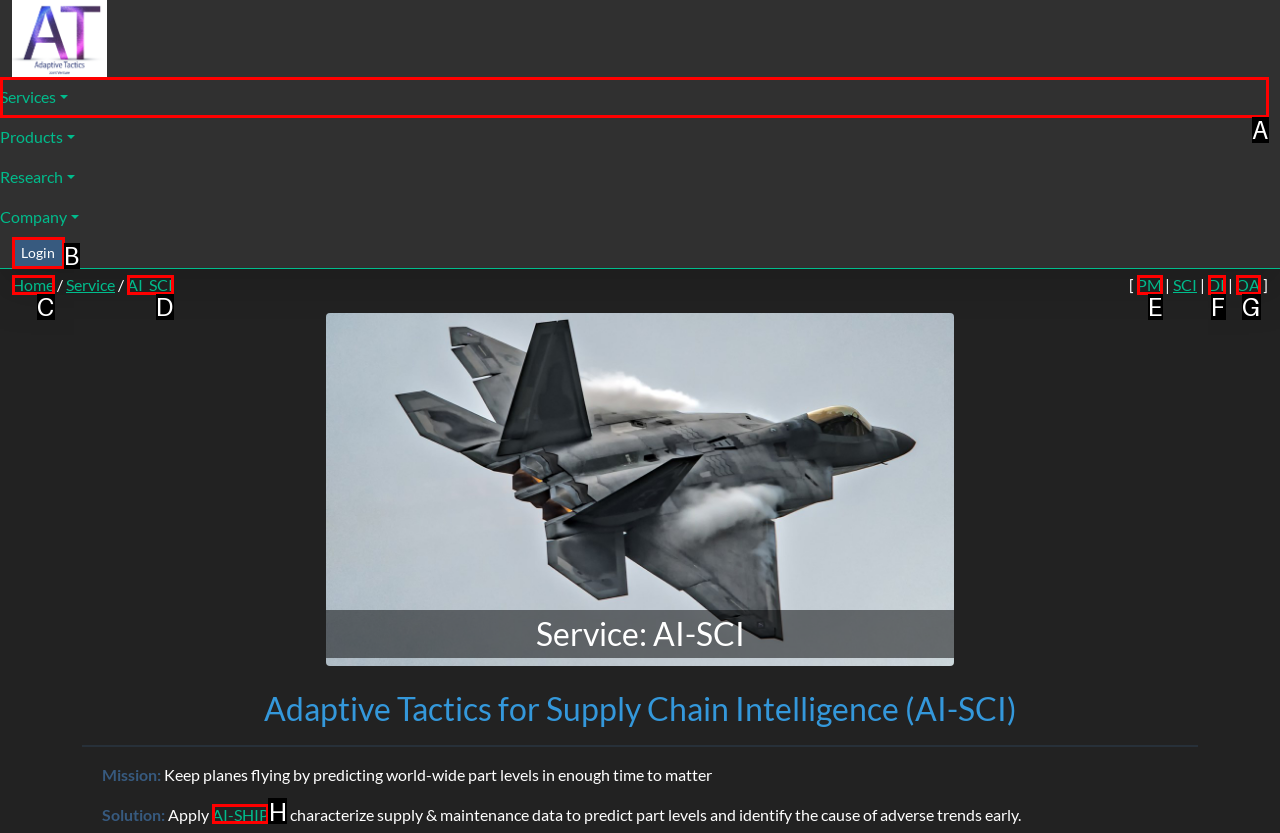Which lettered option should be clicked to achieve the task: Click the AI-SHIP link? Choose from the given choices.

H